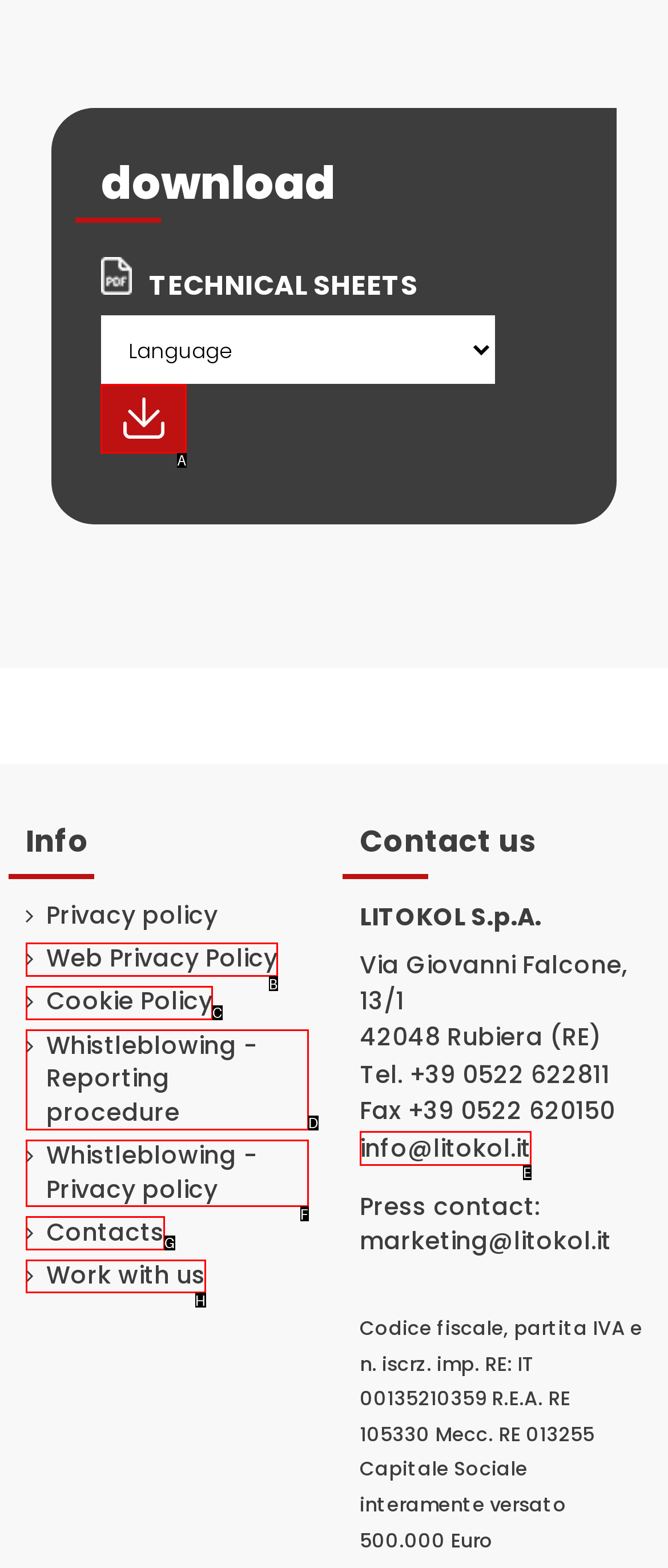Point out the specific HTML element to click to complete this task: Click the Info button Reply with the letter of the chosen option.

A